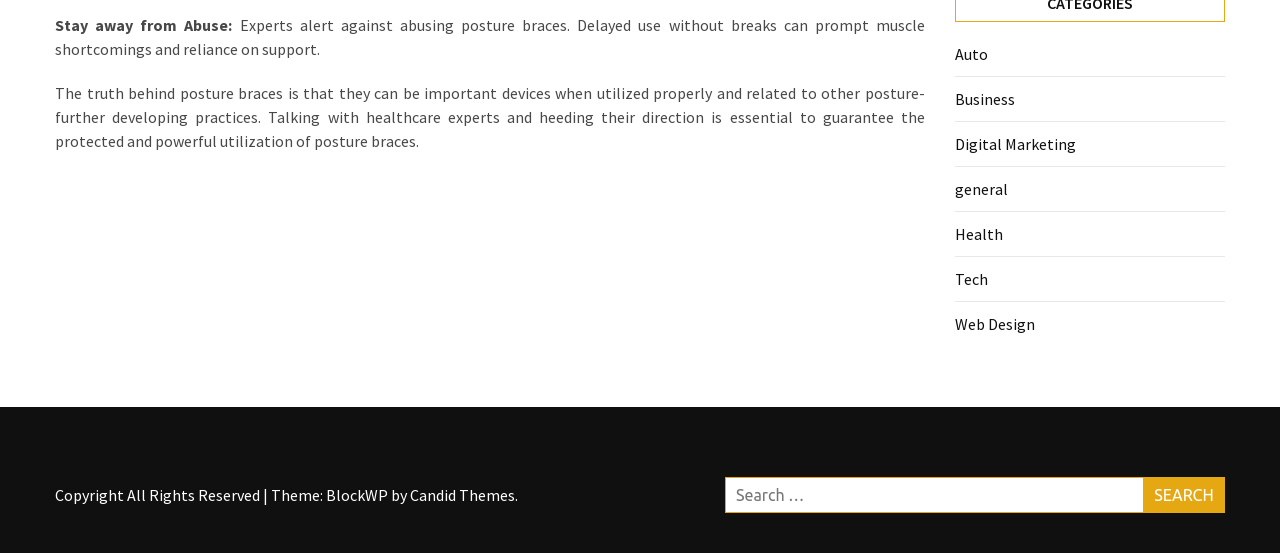Find the bounding box coordinates for the area that should be clicked to accomplish the instruction: "Click on the link to learn about social media dominance".

[0.0, 0.239, 0.061, 0.579]